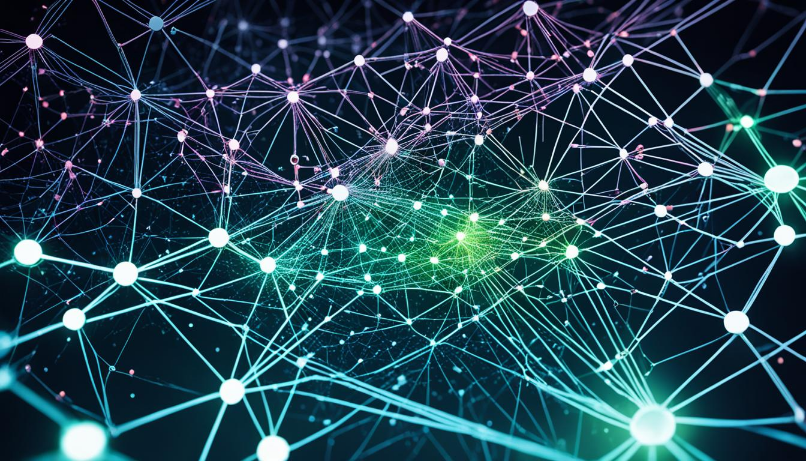Give a comprehensive caption that covers the entire image content.

The image depicts a vibrant and intricate visualization of a digital network, symbolizing the interconnectedness inherent in machine learning and data analysis. The composition features numerous luminous nodes and semi-transparent lines stretching across a dark backdrop, creating a dynamic display of relationships and data flow. Hues of blue, purple, and green merge harmoniously, evoking a sense of technological sophistication and innovation. This abstract representation encapsulates the complexities of machine learning software tools that are redefining data interactions and fostering advancements across various fields, such as artificial intelligence and deep learning.